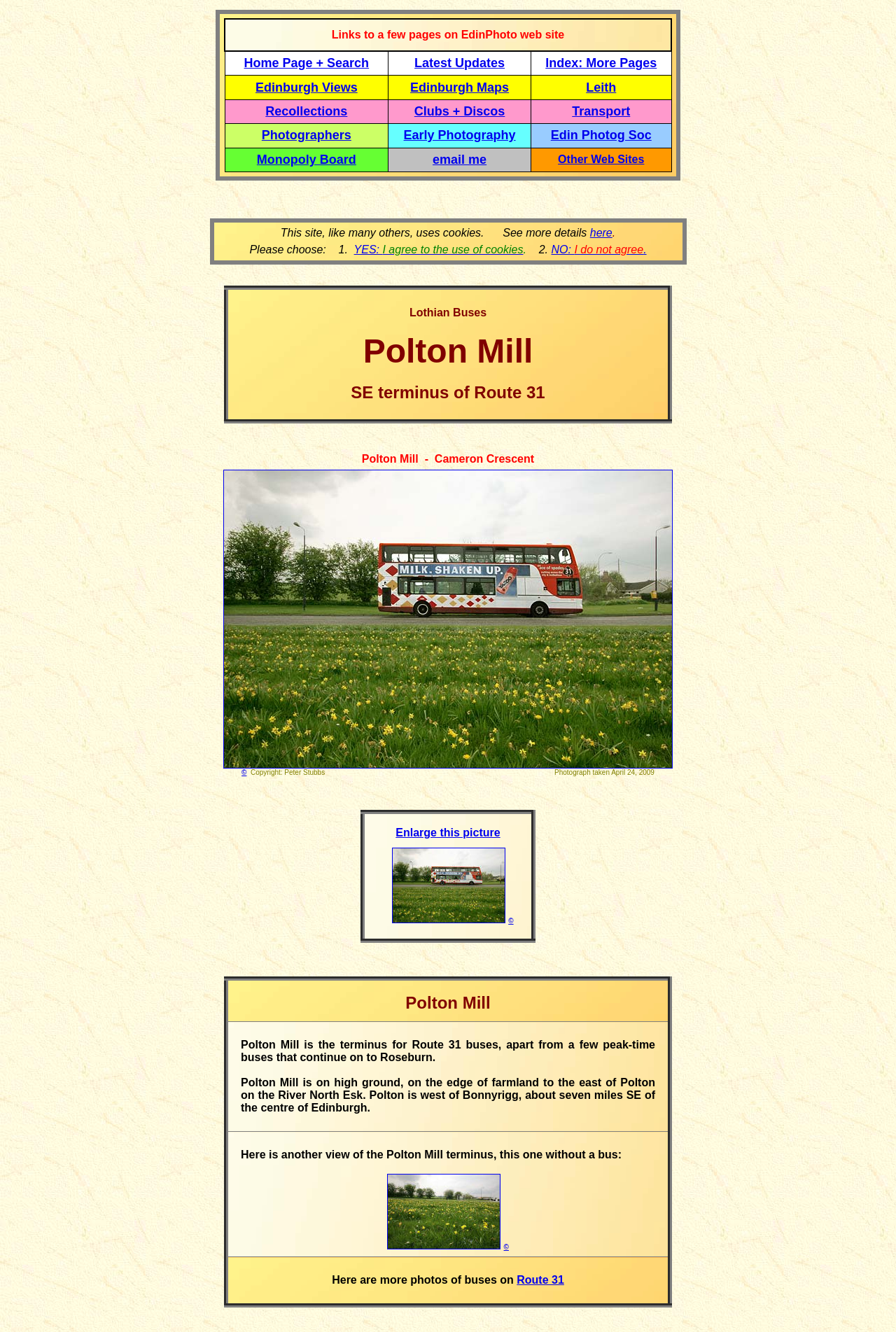Please indicate the bounding box coordinates for the clickable area to complete the following task: "Go to Latest Updates". The coordinates should be specified as four float numbers between 0 and 1, i.e., [left, top, right, bottom].

[0.463, 0.042, 0.563, 0.053]